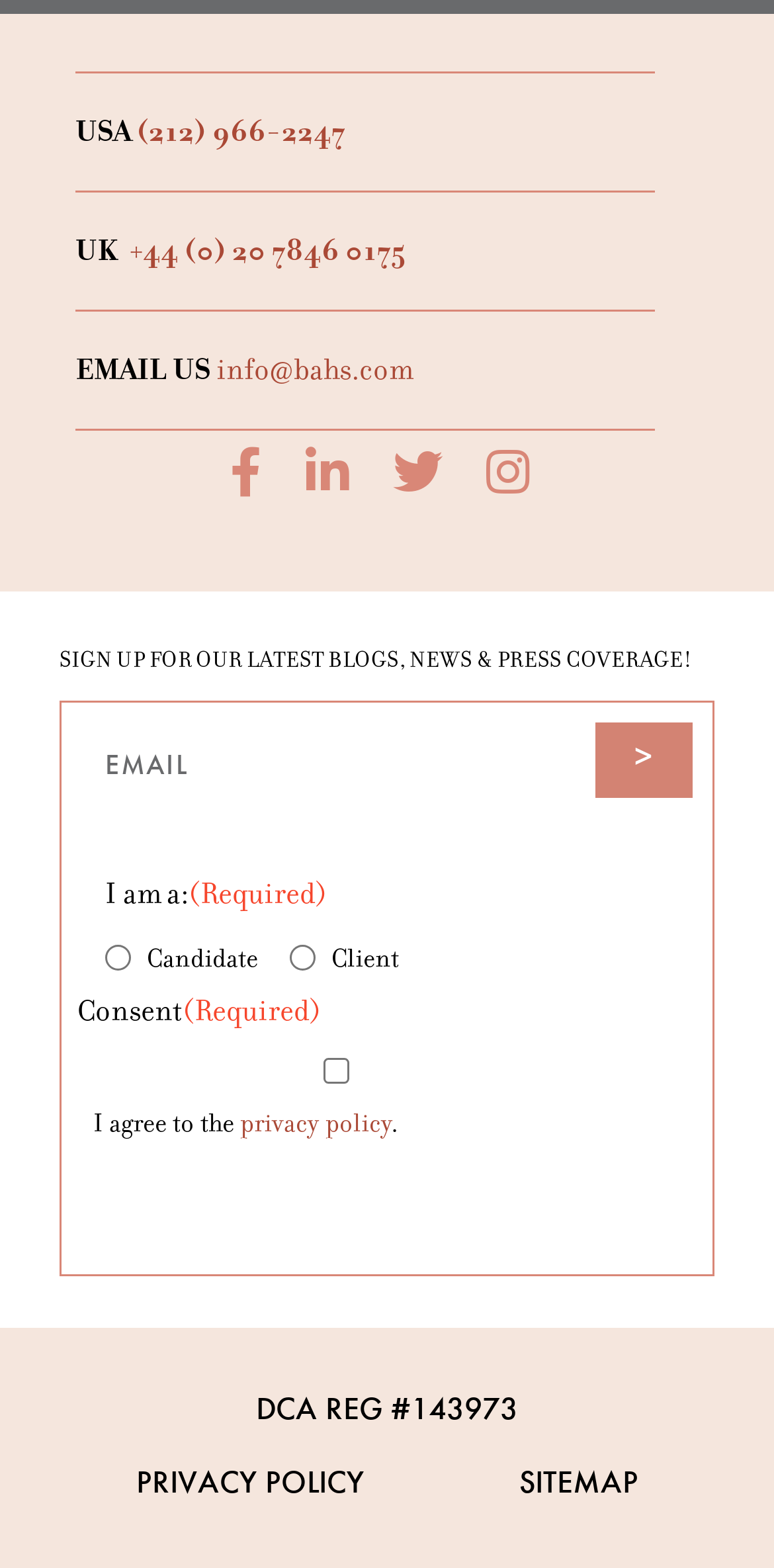What is the button at the bottom of the form used for?
Analyze the screenshot and provide a detailed answer to the question.

I found the purpose of the button by looking at the button element, which says '> SUBMIT', and its location at the bottom of the form, indicating that it is used to submit the form.